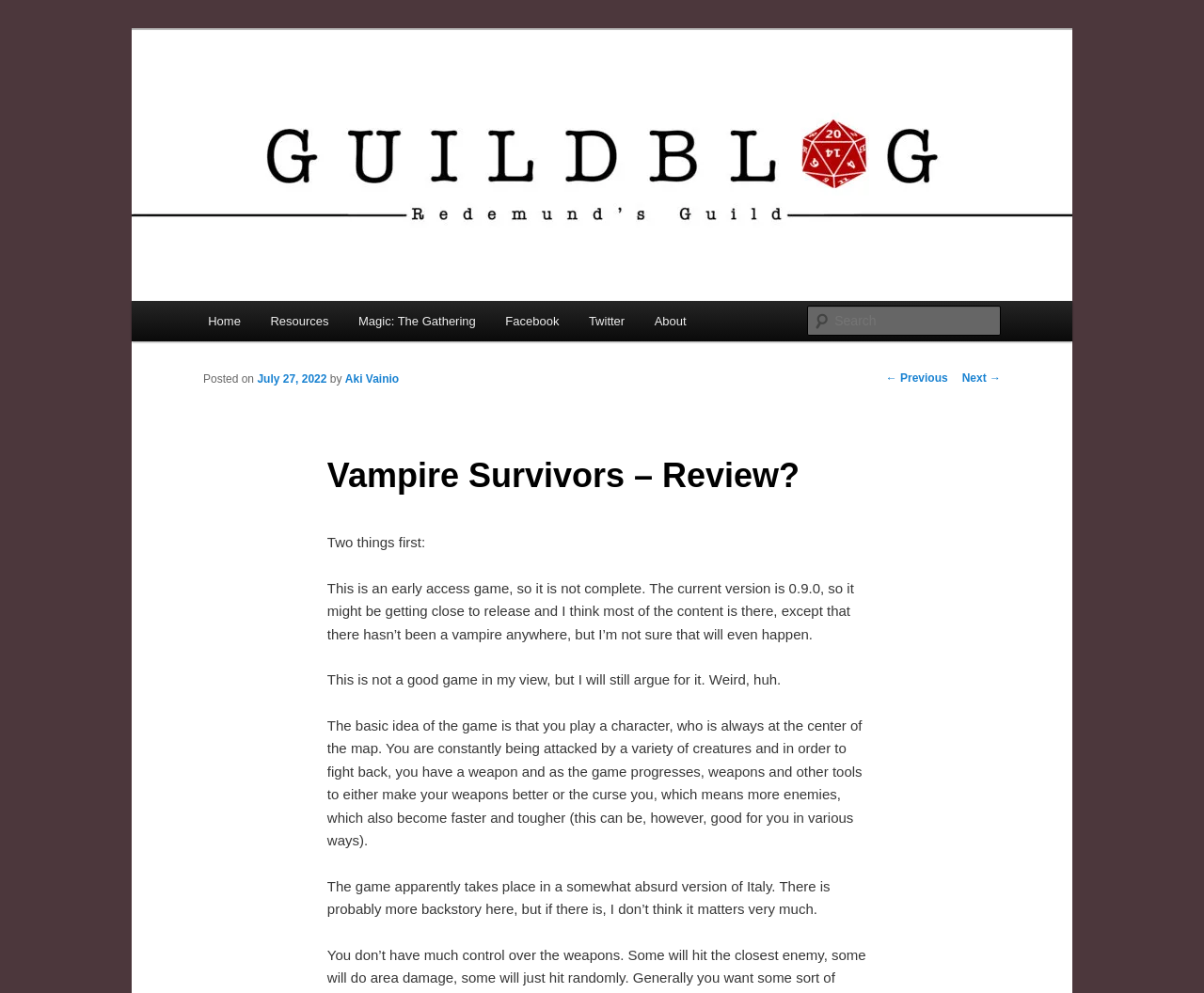Specify the bounding box coordinates of the area to click in order to follow the given instruction: "Read the post about Vampire Survivors."

[0.272, 0.442, 0.728, 0.512]